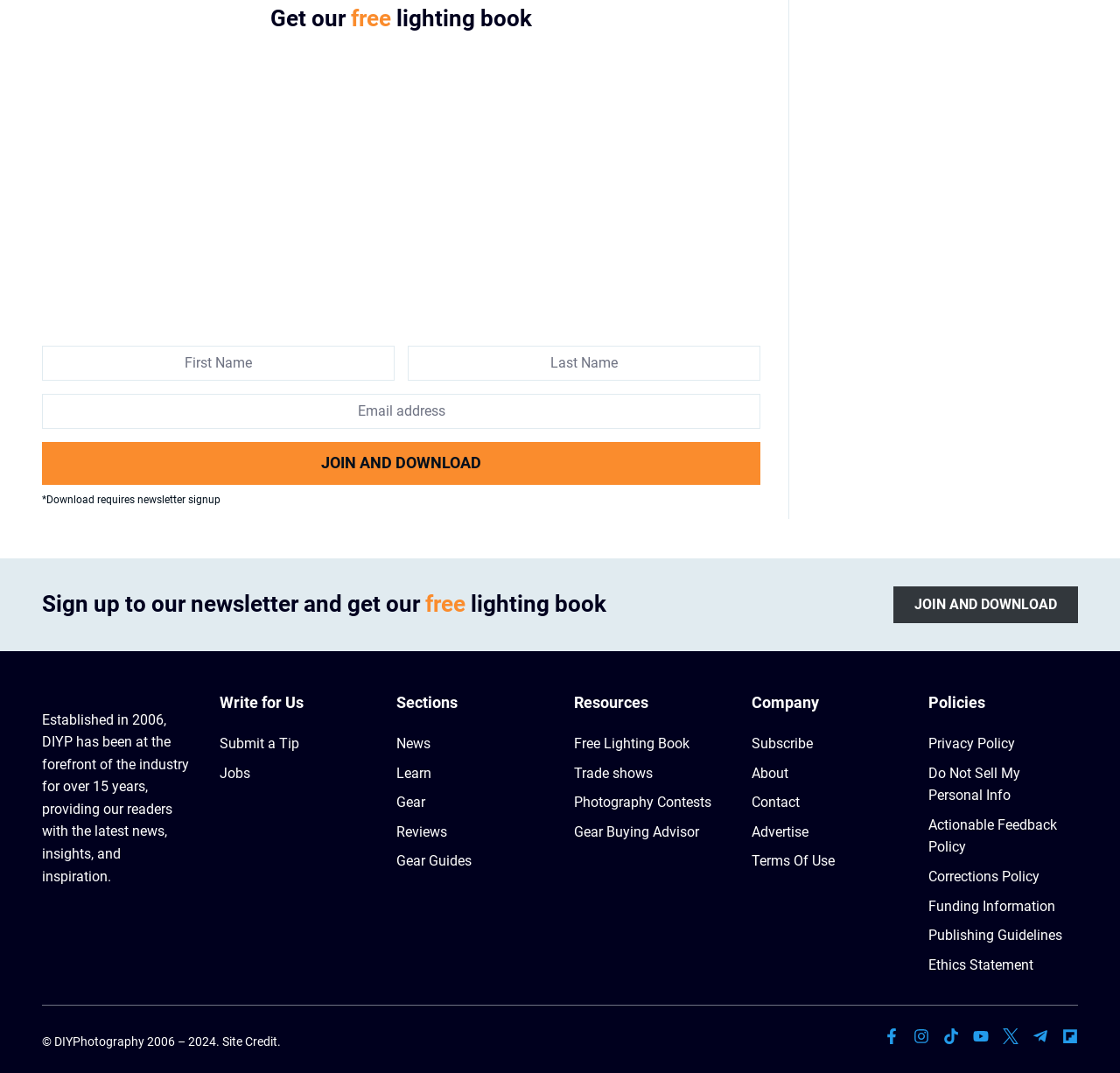Find the bounding box coordinates for the element that must be clicked to complete the instruction: "Download the DIY Photography Lighting Book". The coordinates should be four float numbers between 0 and 1, indicated as [left, top, right, bottom].

[0.124, 0.037, 0.593, 0.307]